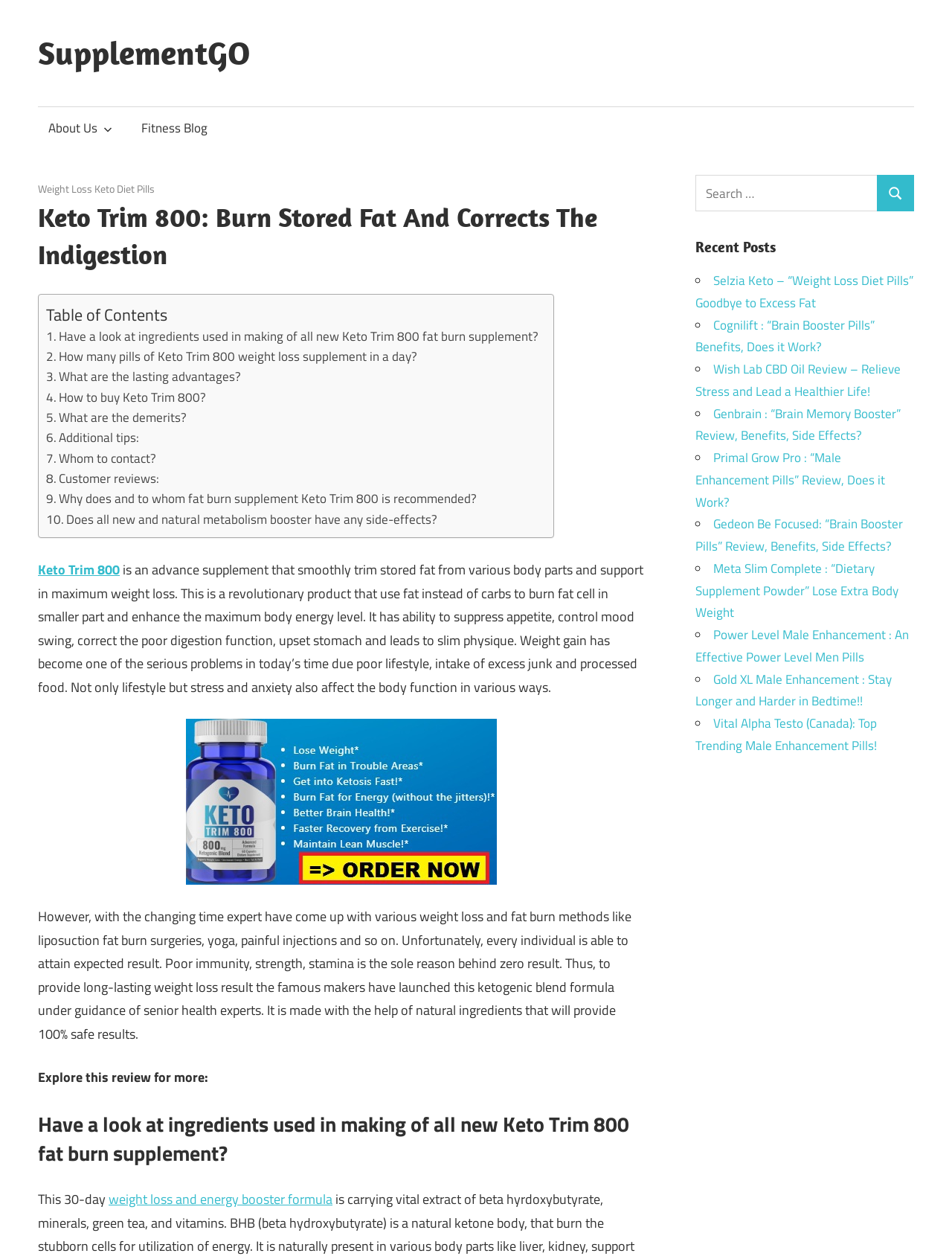Give a one-word or phrase response to the following question: What is the name of the supplement reviewed on this webpage?

Keto Trim 800